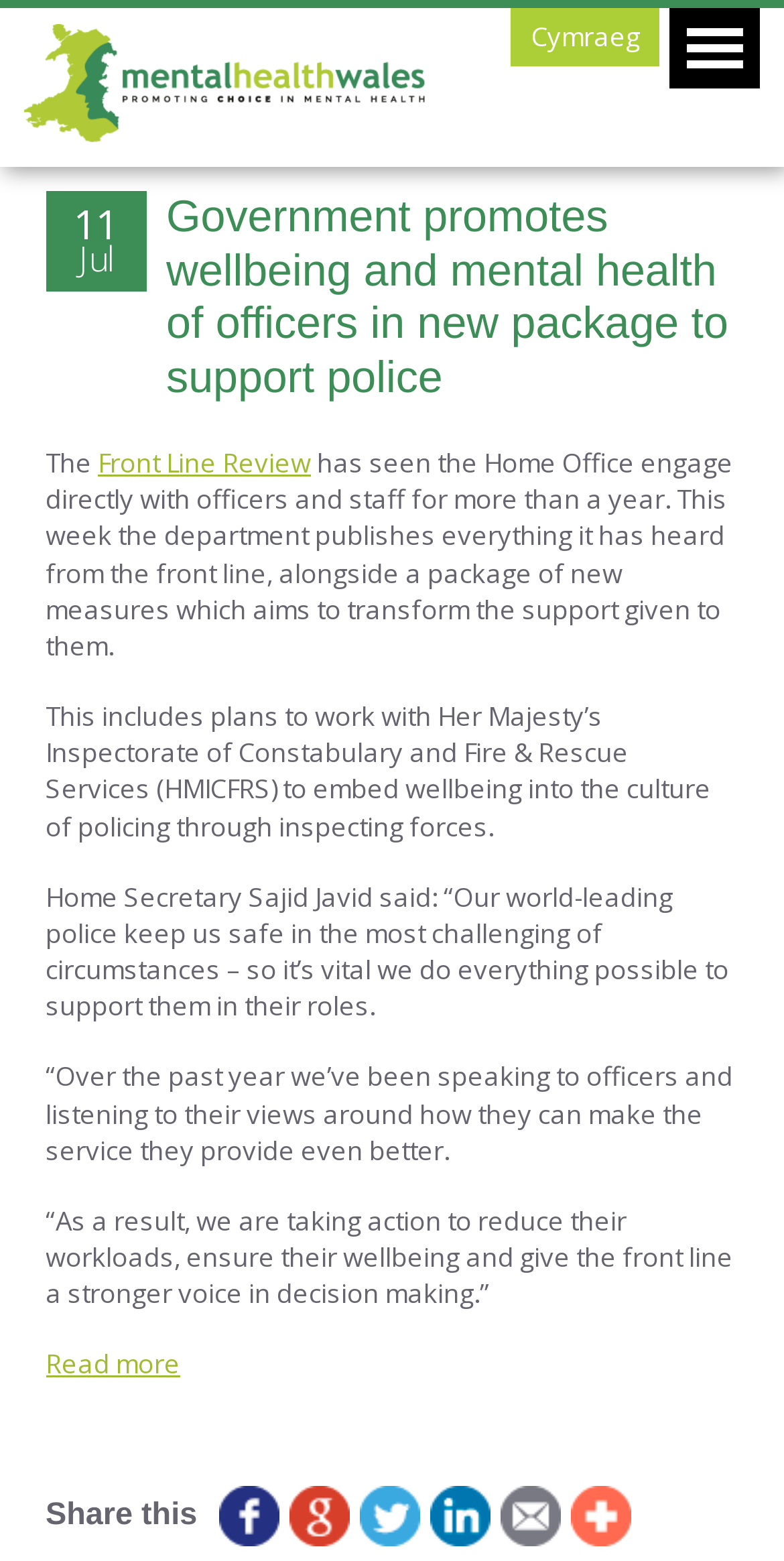Please specify the coordinates of the bounding box for the element that should be clicked to carry out this instruction: "Share on Facebook". The coordinates must be four float numbers between 0 and 1, formatted as [left, top, right, bottom].

[0.272, 0.952, 0.362, 0.991]